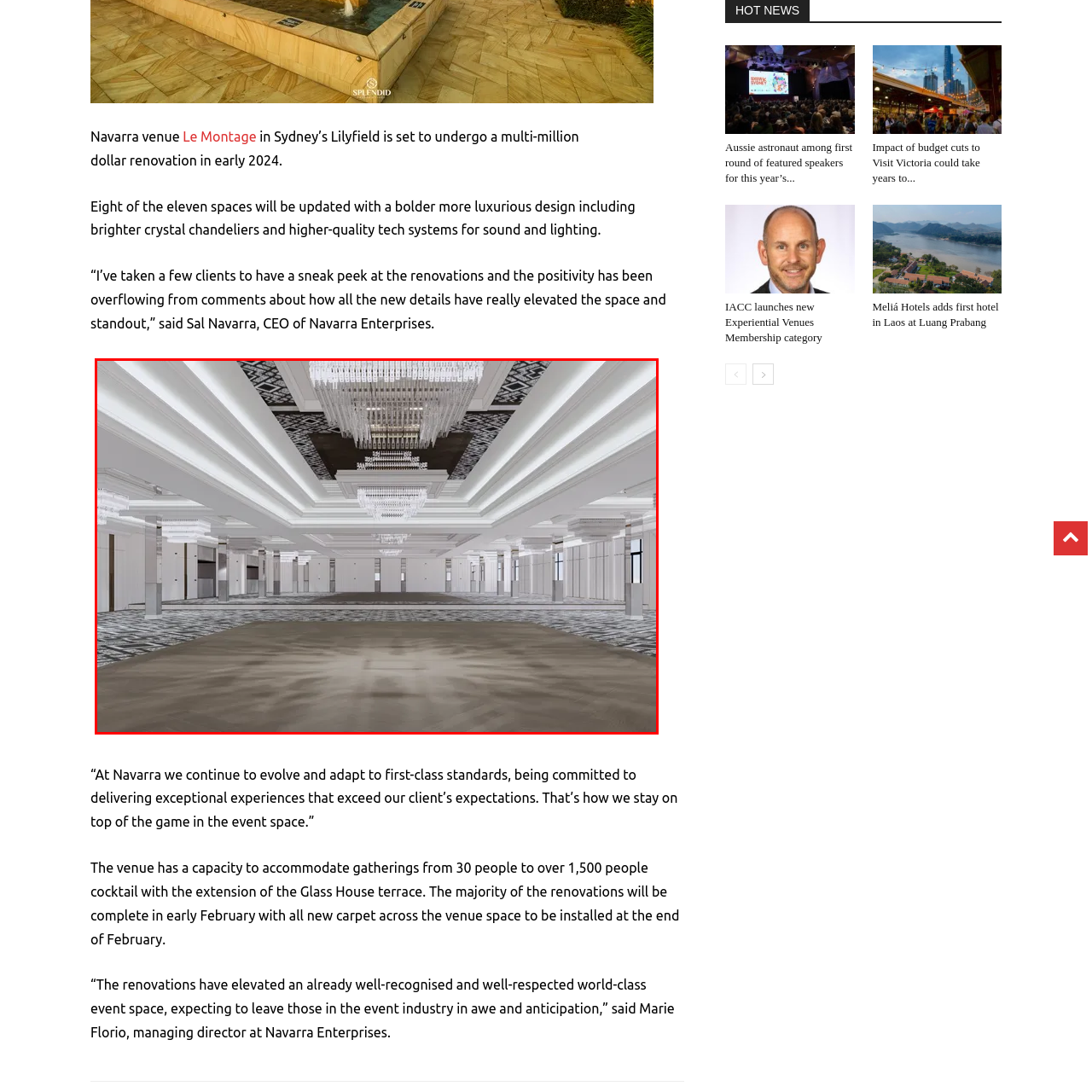Examine the image inside the red outline, What is the expected outcome of the renovation?
 Answer with a single word or phrase.

Elevated guest experience